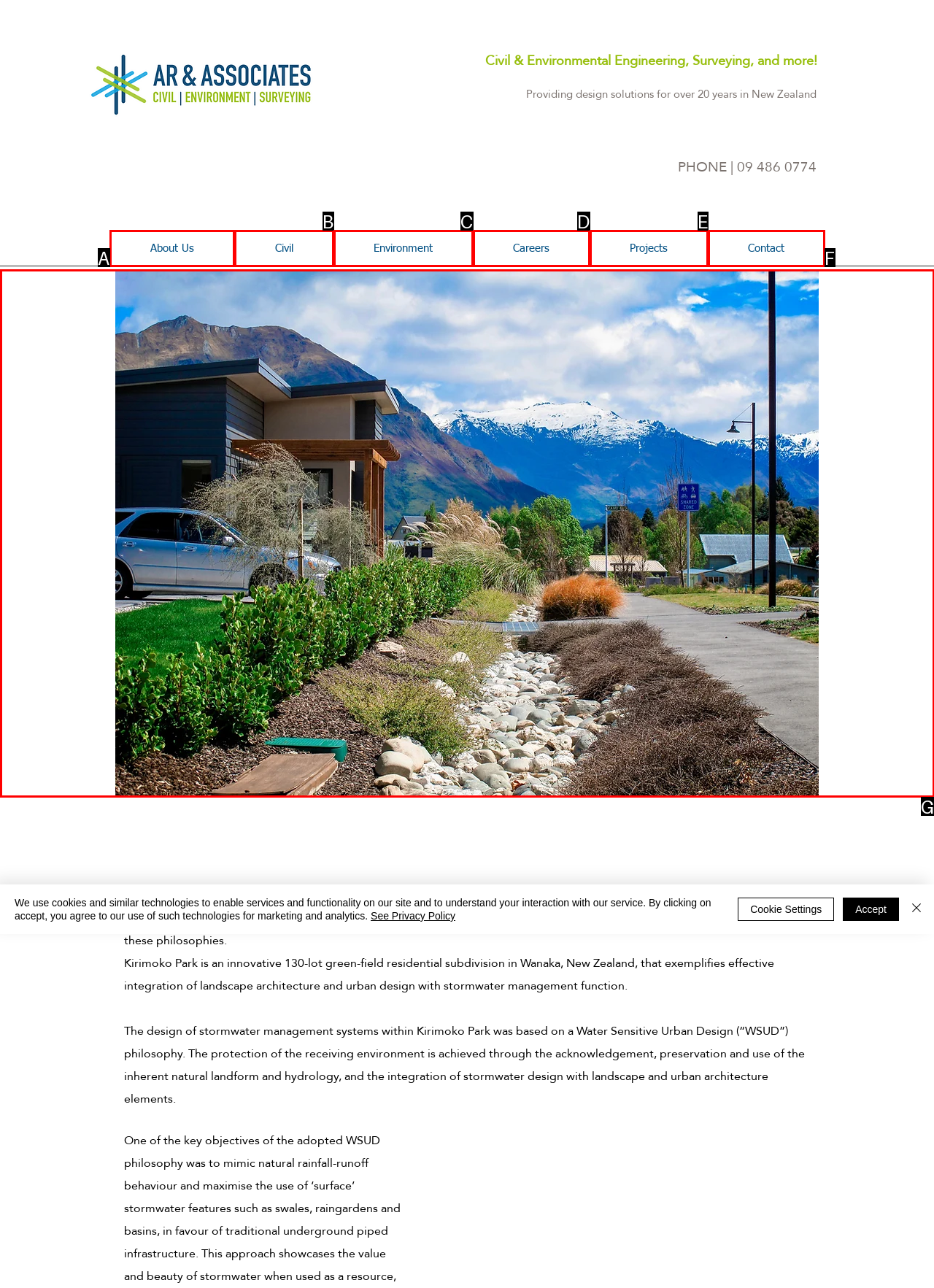Which UI element matches this description: aria-describedby="describedby_item-current-0-comp-kf33j2a1"?
Reply with the letter of the correct option directly.

G